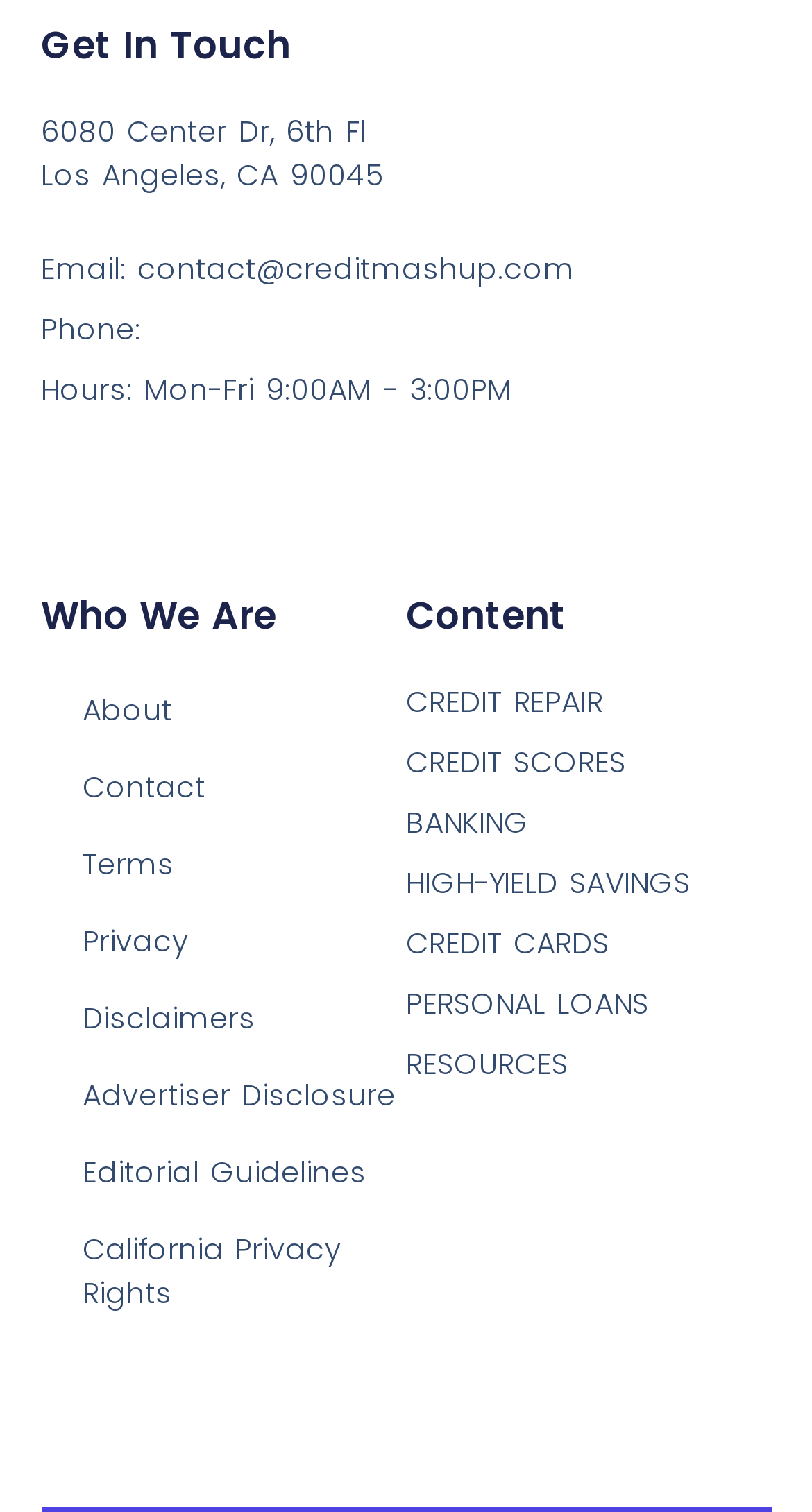Please find the bounding box coordinates in the format (top-left x, top-left y, bottom-right x, bottom-right y) for the given element description. Ensure the coordinates are floating point numbers between 0 and 1. Description: PERSONAL LOANS

[0.5, 0.65, 0.799, 0.679]